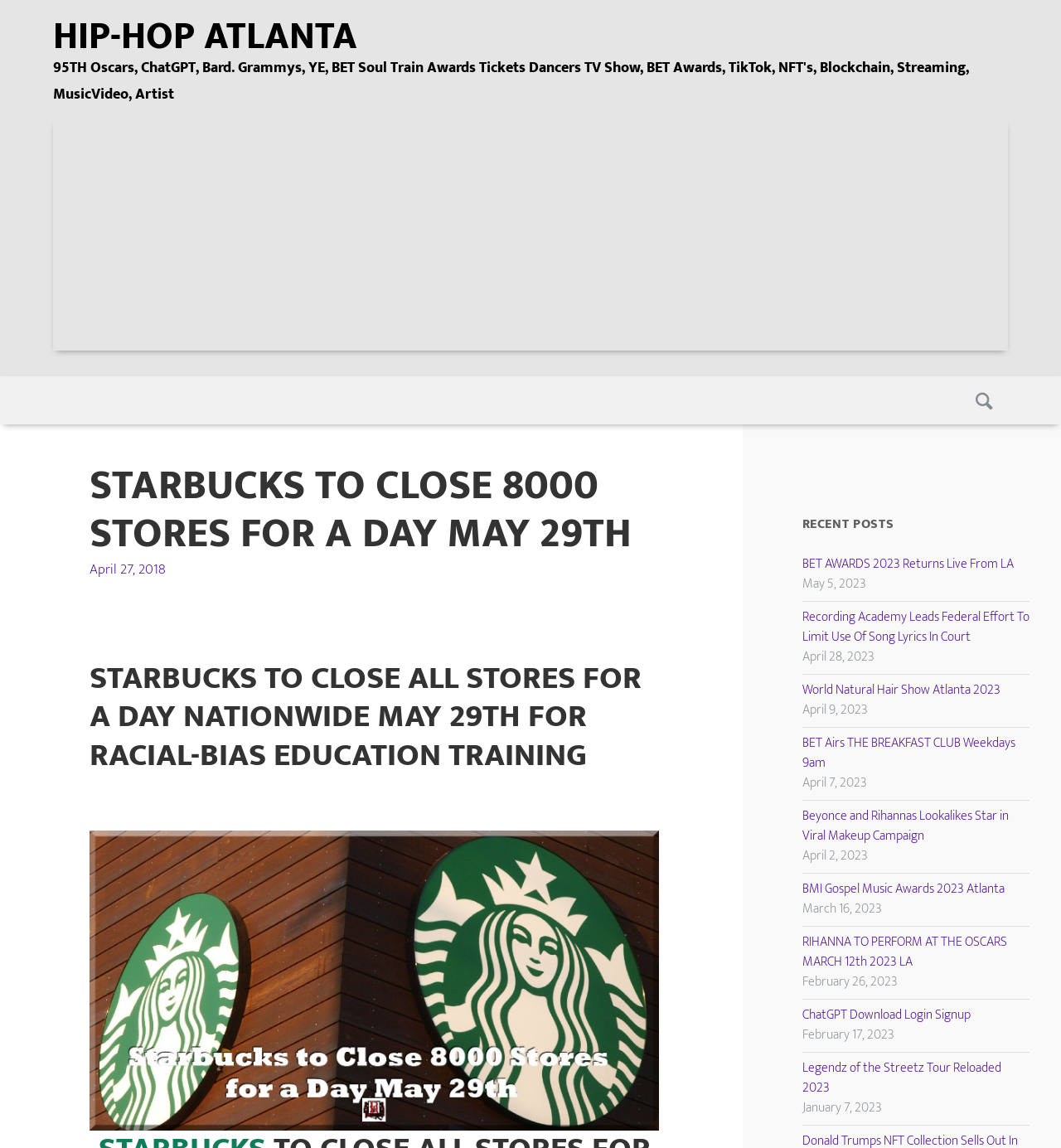Locate the bounding box of the UI element described by: "April 27, 2018May 3, 2018" in the given webpage screenshot.

[0.085, 0.486, 0.157, 0.506]